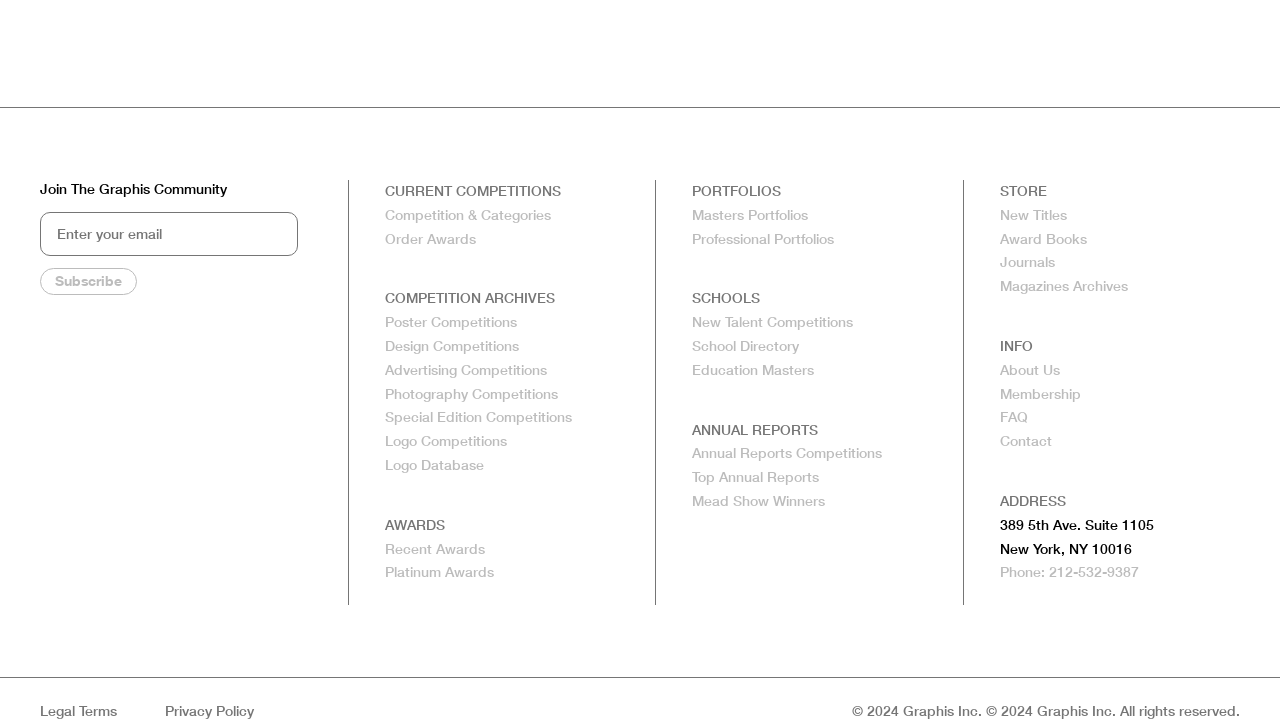Locate the bounding box coordinates of the element I should click to achieve the following instruction: "Check recent awards".

[0.3, 0.75, 0.379, 0.775]